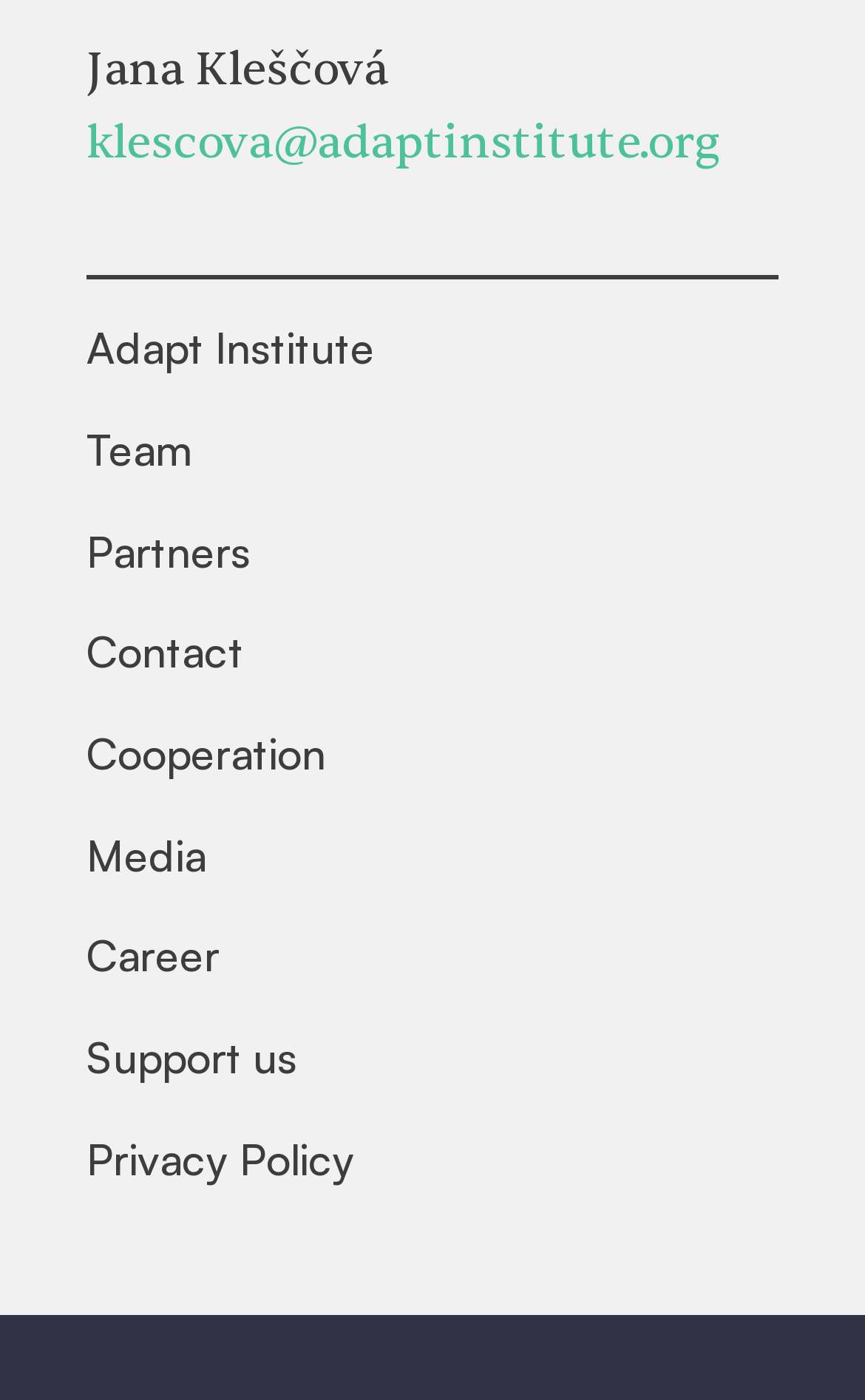Identify the bounding box coordinates of the area that should be clicked in order to complete the given instruction: "contact Jana Kleščová". The bounding box coordinates should be four float numbers between 0 and 1, i.e., [left, top, right, bottom].

[0.1, 0.08, 0.833, 0.123]